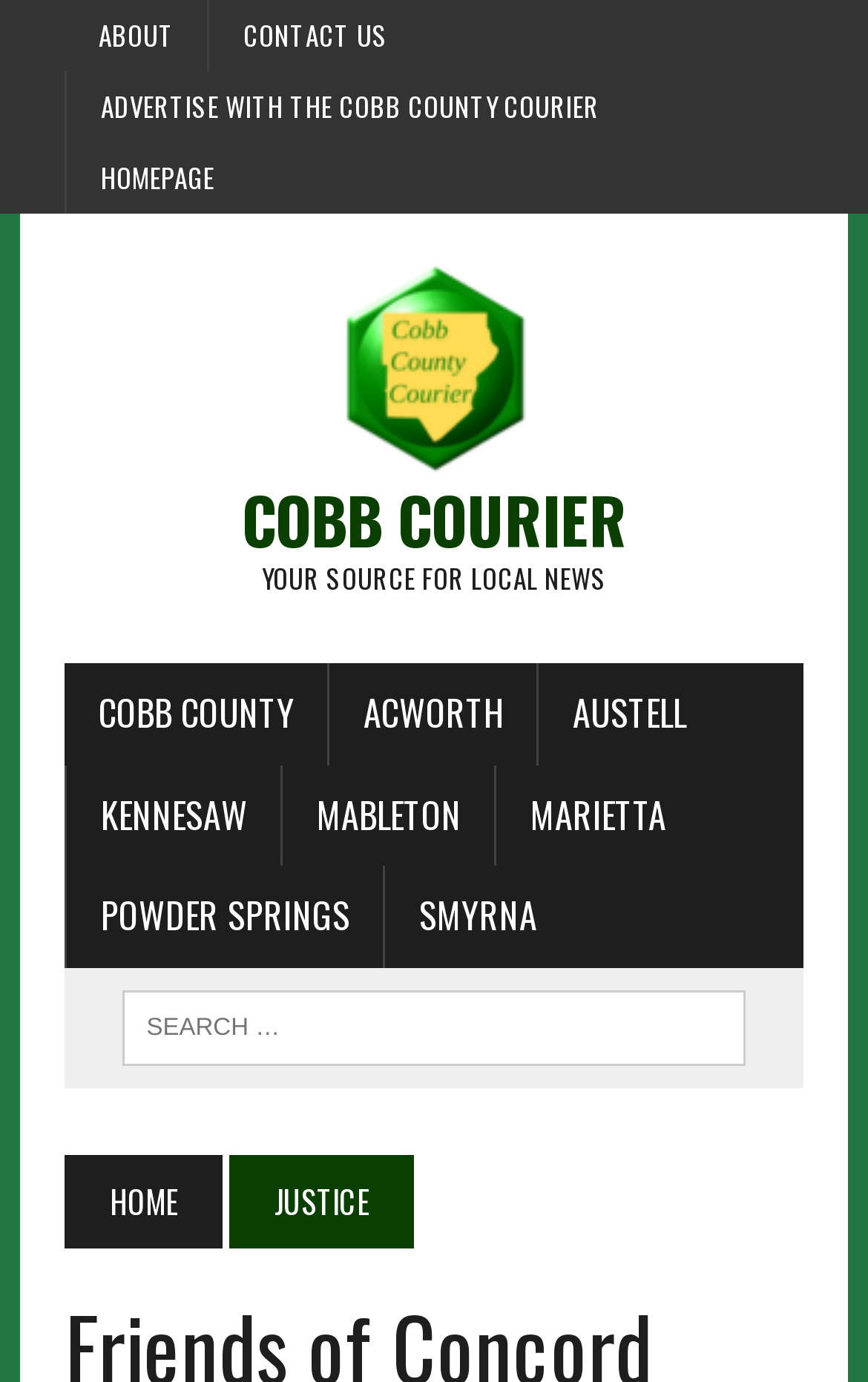Given the description name="s" placeholder="Search …", predict the bounding box coordinates of the UI element. Ensure the coordinates are in the format (top-left x, top-left y, bottom-right x, bottom-right y) and all values are between 0 and 1.

[0.141, 0.716, 0.859, 0.771]